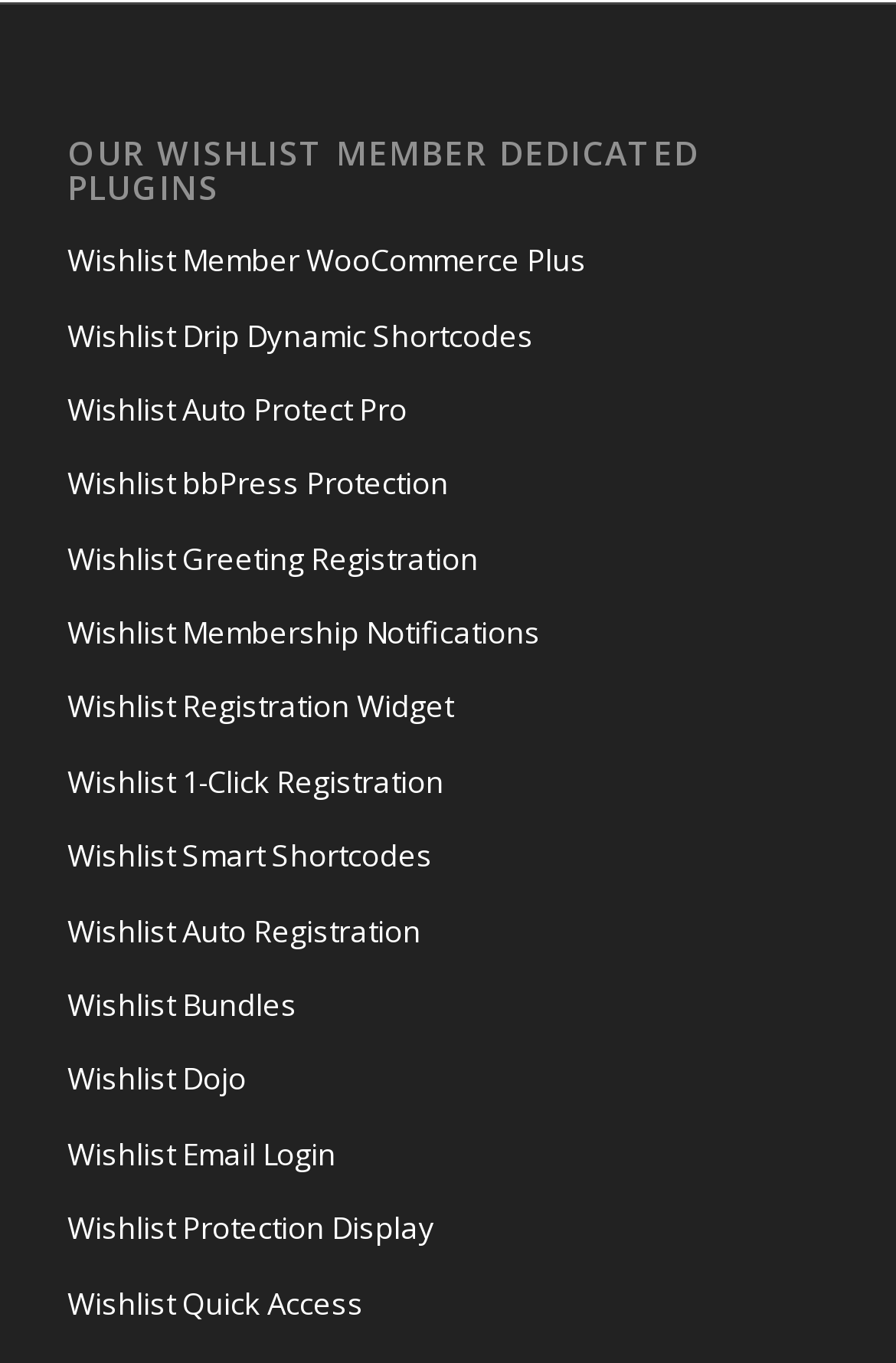What is the first plugin listed?
Kindly give a detailed and elaborate answer to the question.

I looked at the first link under the heading 'OUR WISHLIST MEMBER DEDICATED PLUGINS' and found that it is 'Wishlist Member WooCommerce Plus'.